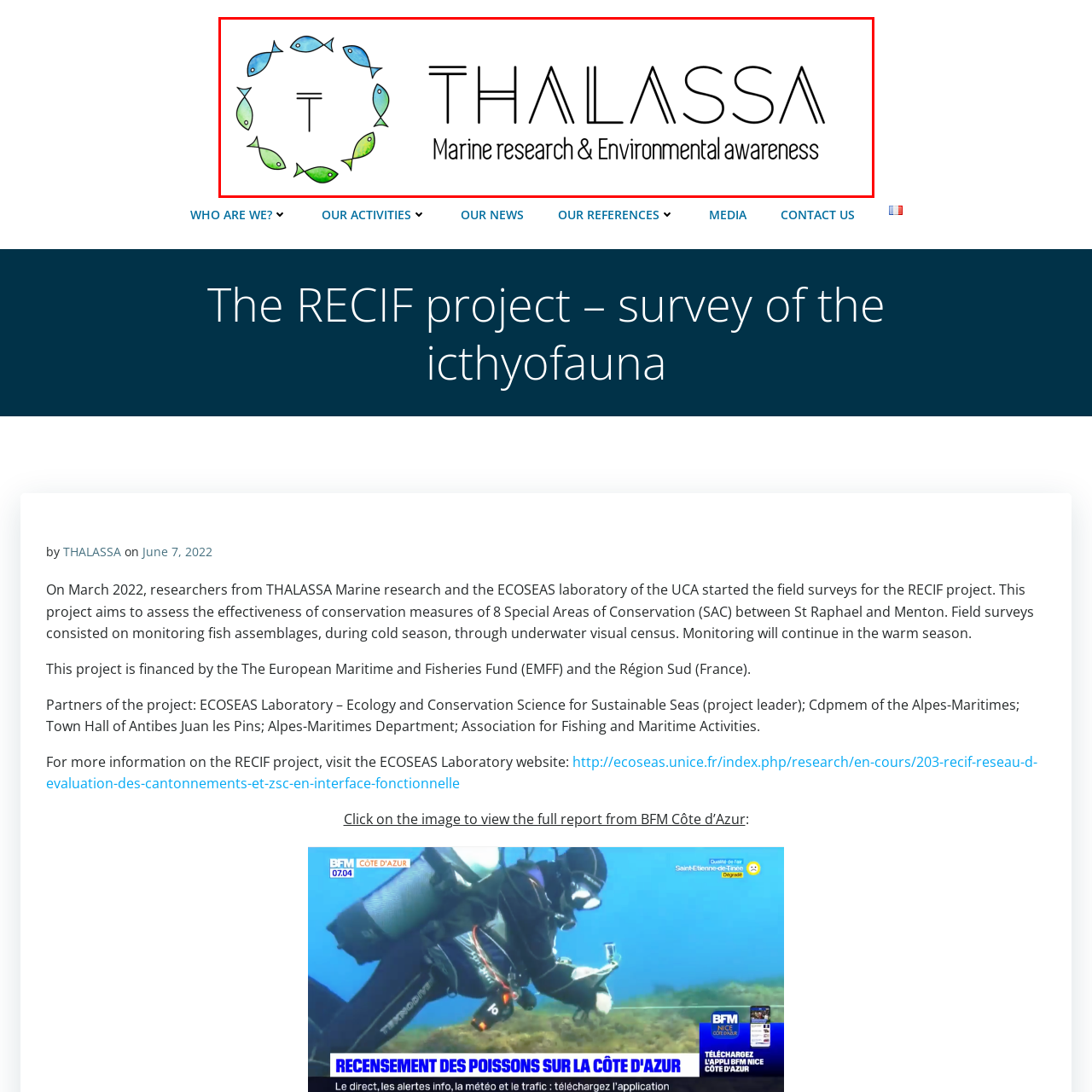Please look at the highlighted area within the red border and provide the answer to this question using just one word or phrase: 
What is the focus of the THALASSA project?

Marine life and sustainable future